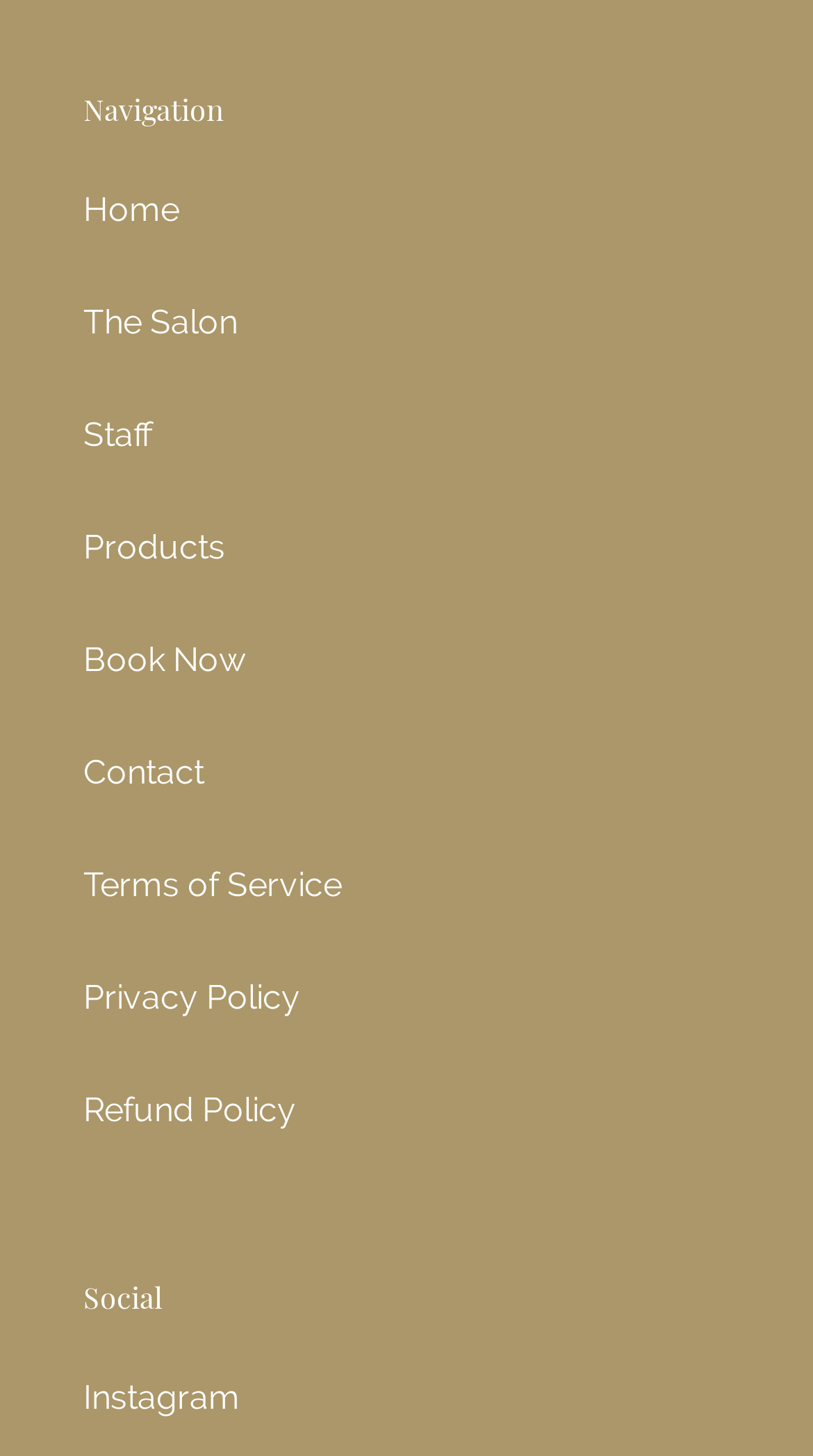How many social media links are there? Look at the image and give a one-word or short phrase answer.

1